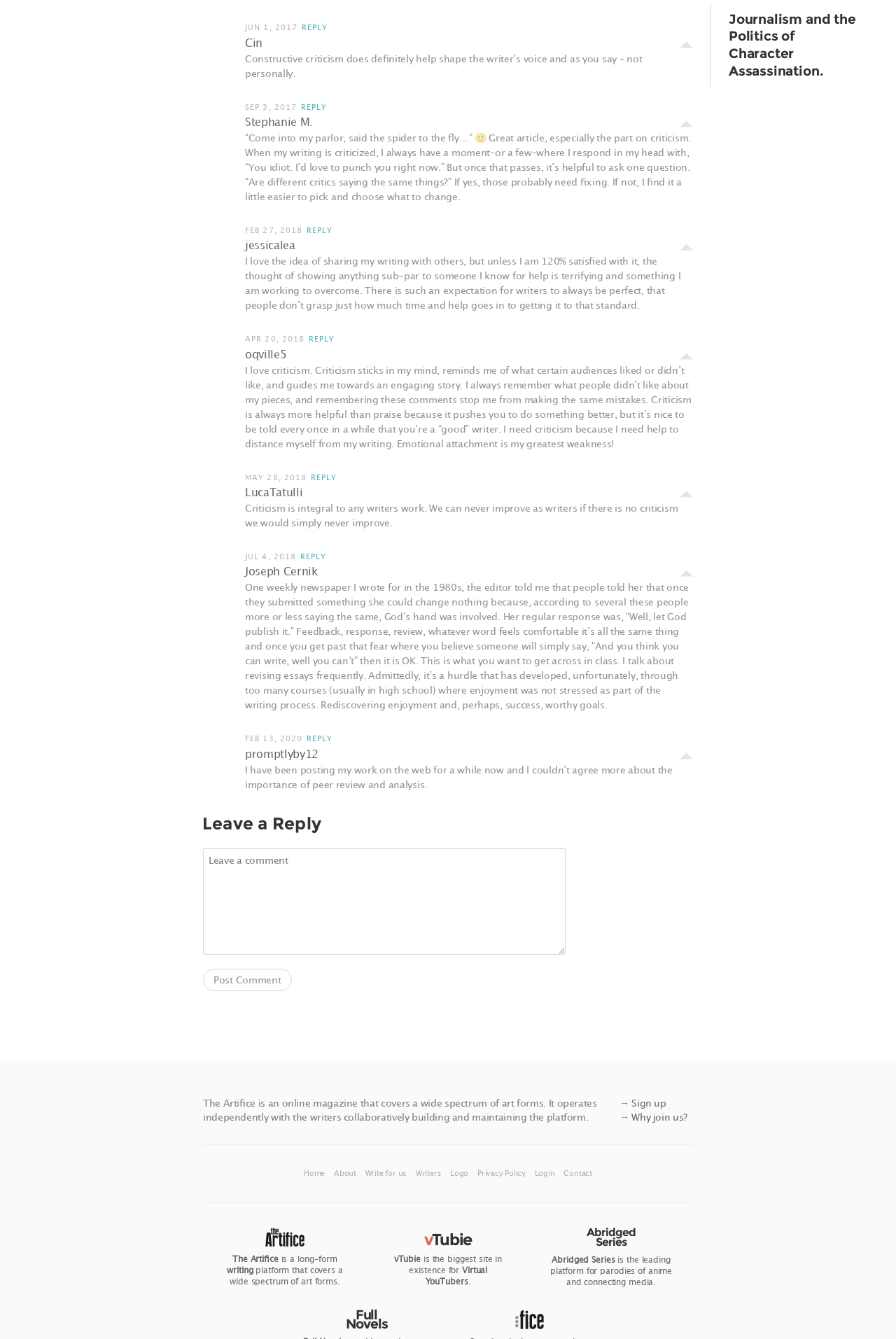Please answer the following question using a single word or phrase: 
What is the purpose of the 'Post Comment' button?

To submit a comment